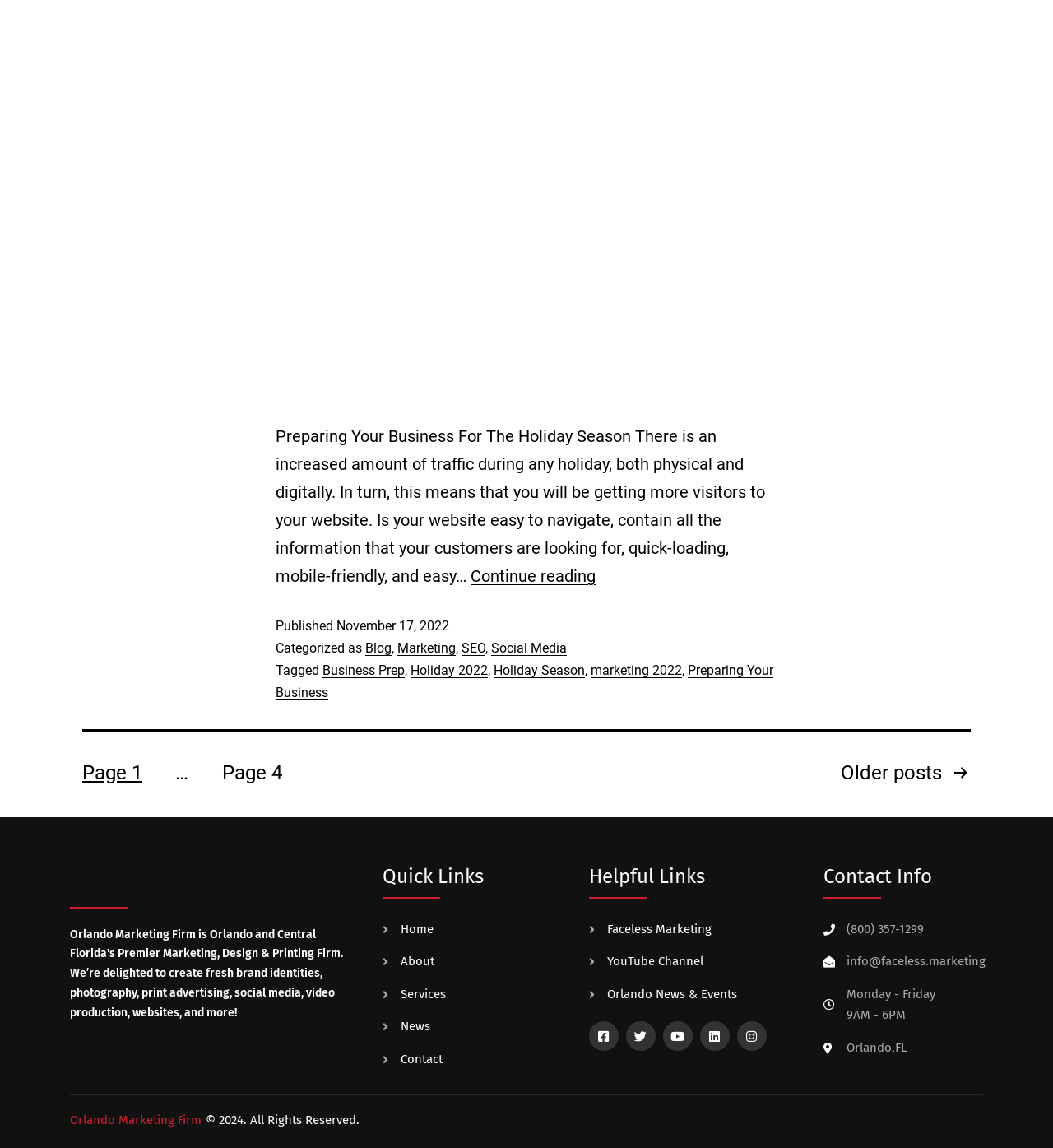Using a single word or phrase, answer the following question: 
What is the phone number of the Orlando marketing firm?

(800) 357-1299